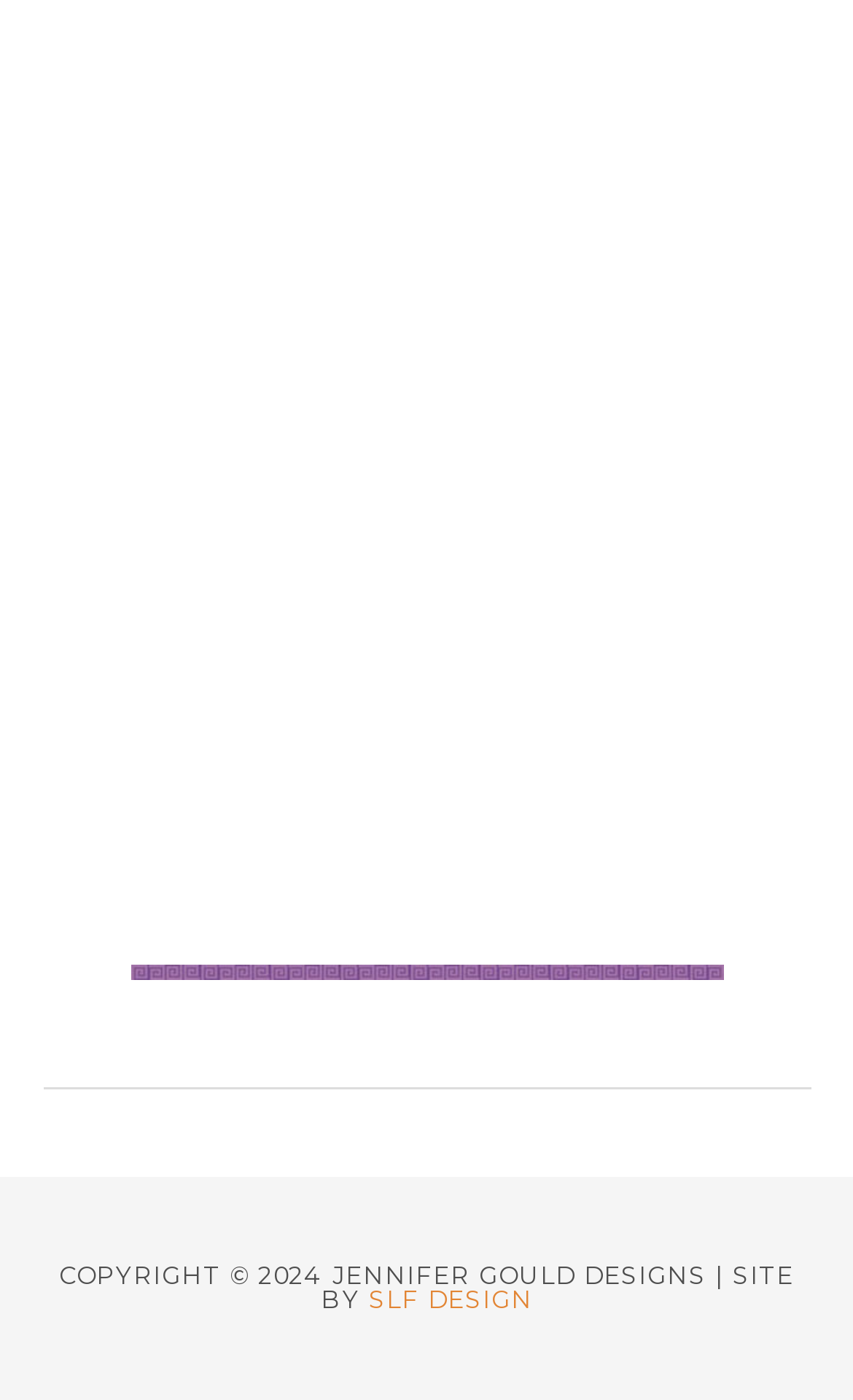Using the provided element description: "SLF Design", identify the bounding box coordinates. The coordinates should be four floats between 0 and 1 in the order [left, top, right, bottom].

[0.432, 0.917, 0.624, 0.939]